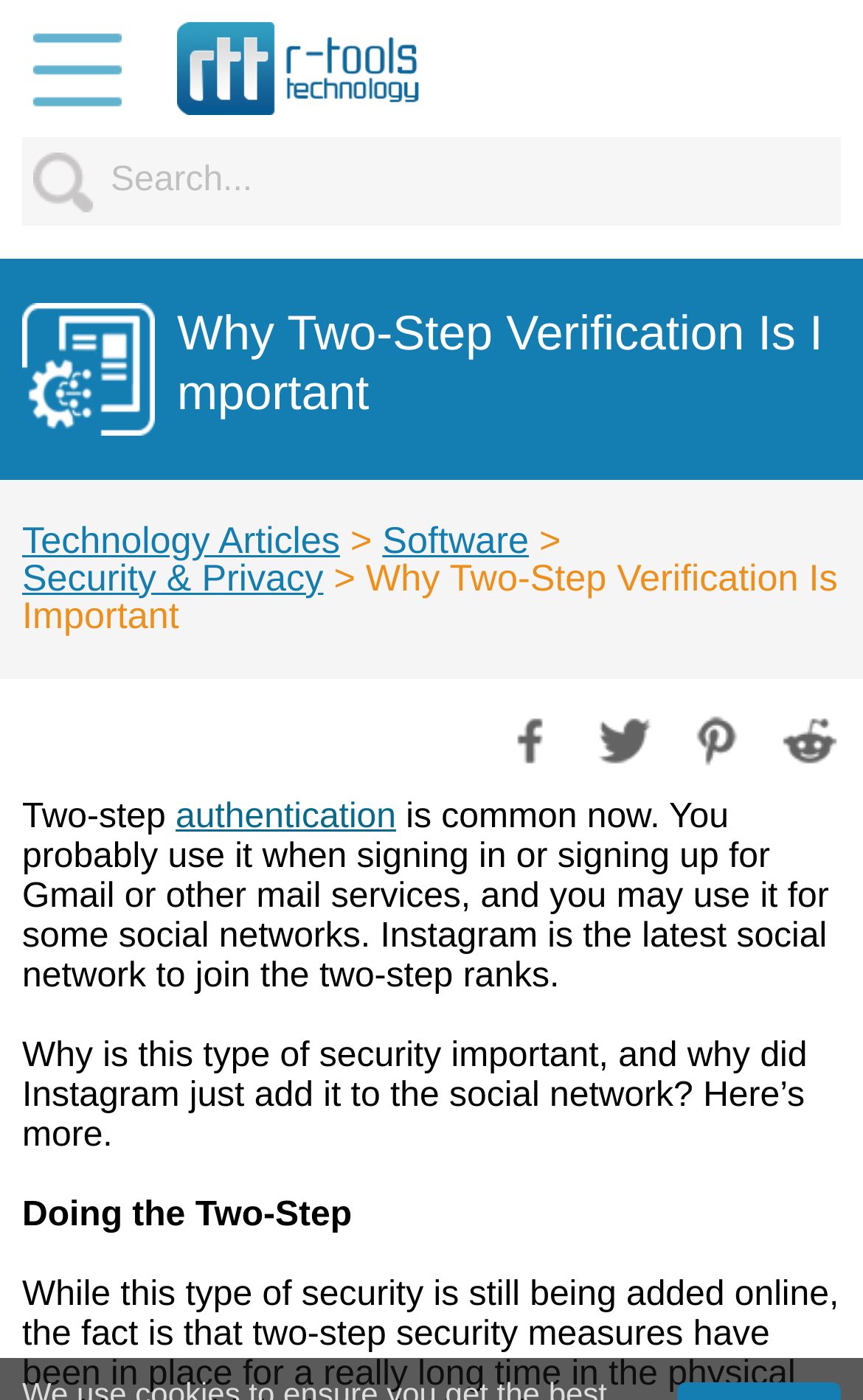Provide a single word or phrase answer to the question: 
What is the purpose of the text box at the top?

Search